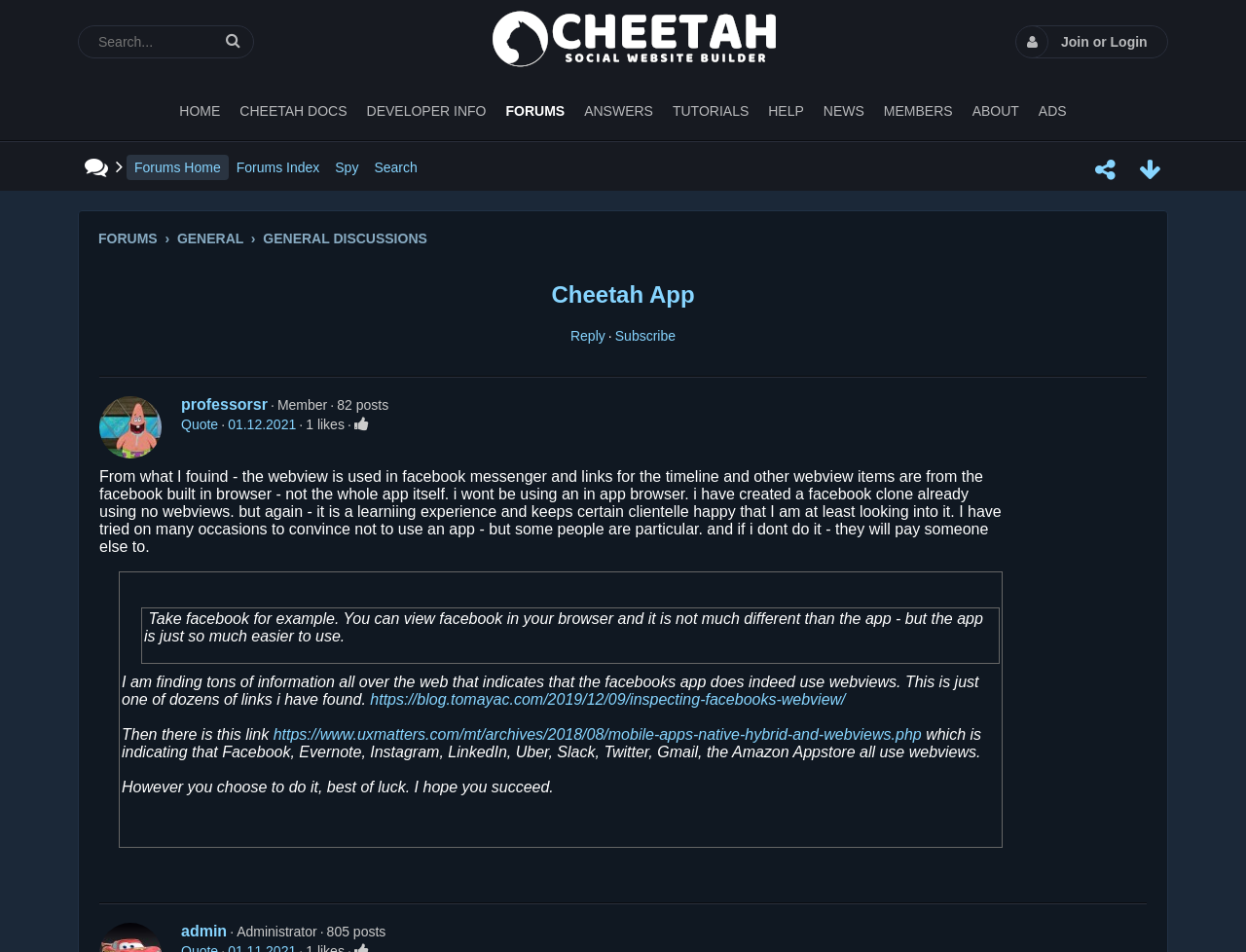Determine the bounding box coordinates for the clickable element required to fulfill the instruction: "Search for something". Provide the coordinates as four float numbers between 0 and 1, i.e., [left, top, right, bottom].

[0.071, 0.03, 0.169, 0.057]